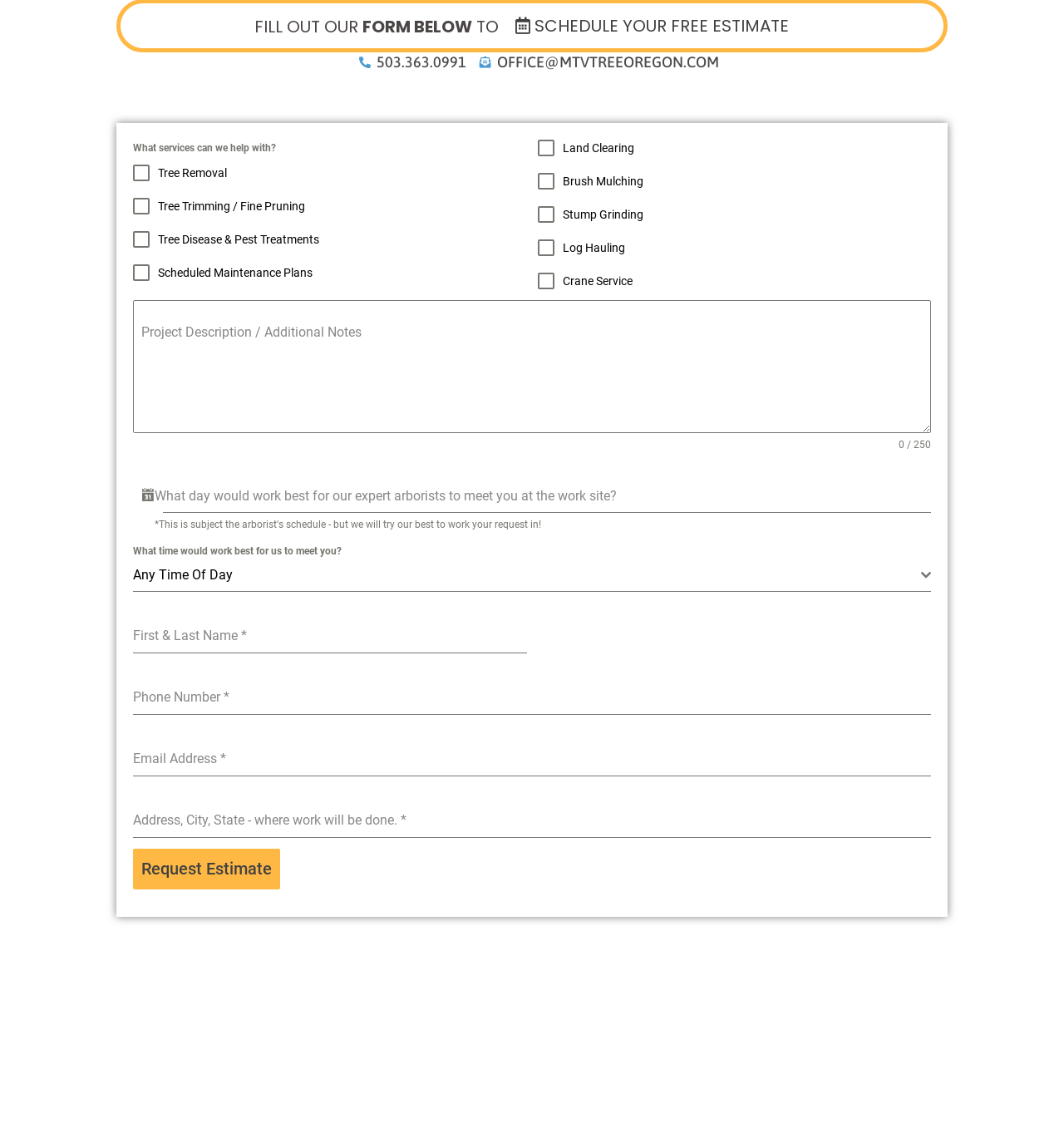Identify the bounding box for the described UI element. Provide the coordinates in (top-left x, top-left y, bottom-right x, bottom-right y) format with values ranging from 0 to 1: name="phone-1" placeholder="i.e. 503-123-4567"

[0.125, 0.606, 0.875, 0.637]